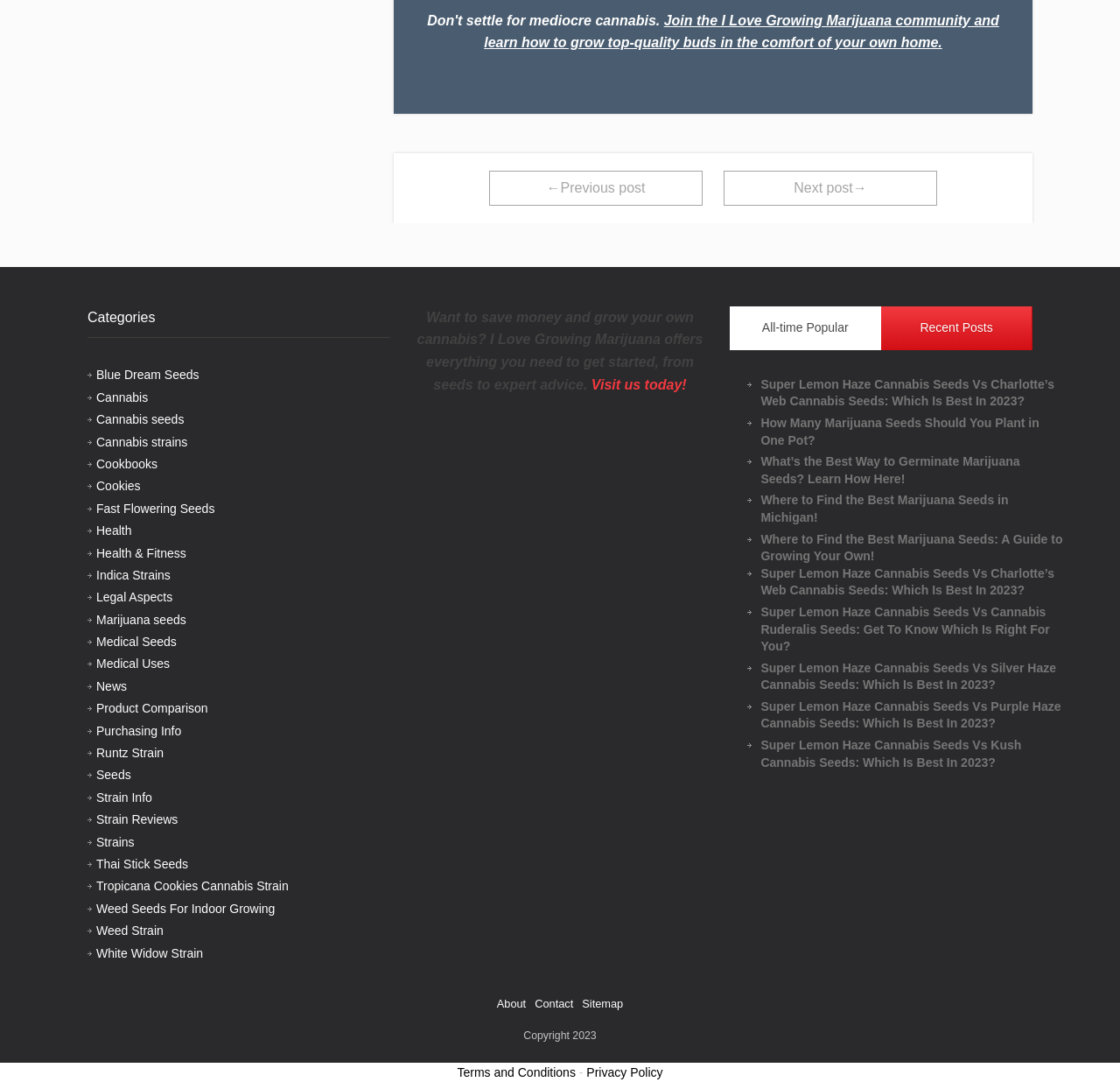Locate the bounding box coordinates of the area that needs to be clicked to fulfill the following instruction: "Join the I Love Growing Marijuana community". The coordinates should be in the format of four float numbers between 0 and 1, namely [left, top, right, bottom].

[0.432, 0.012, 0.892, 0.046]